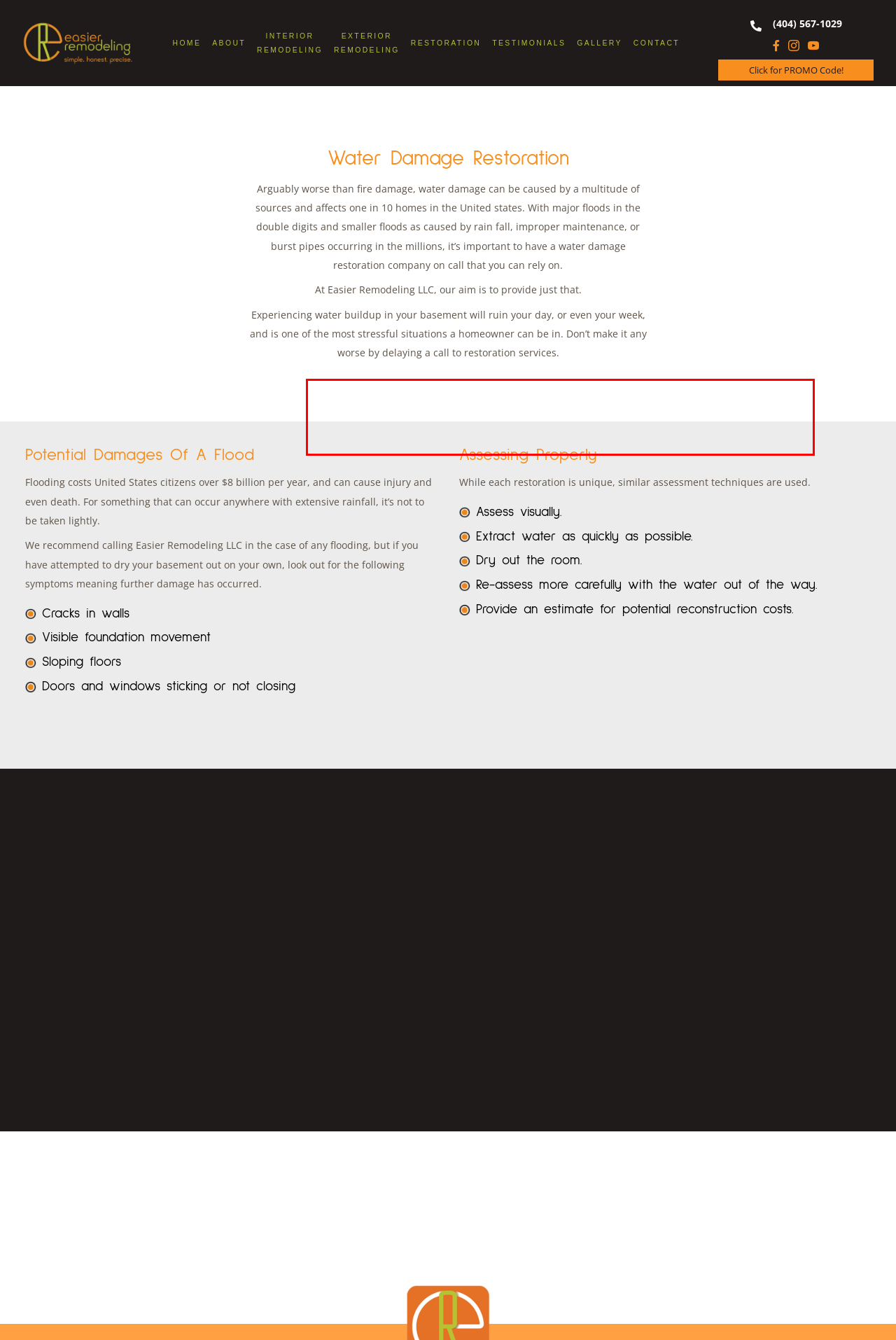Please identify the text within the red rectangular bounding box in the provided webpage screenshot.

Experiencing water buildup in your basement will ruin your day, or even your week, and is one of the most stressful situations a homeowner can be in. Don’t make it any worse by delaying a call to restoration services.